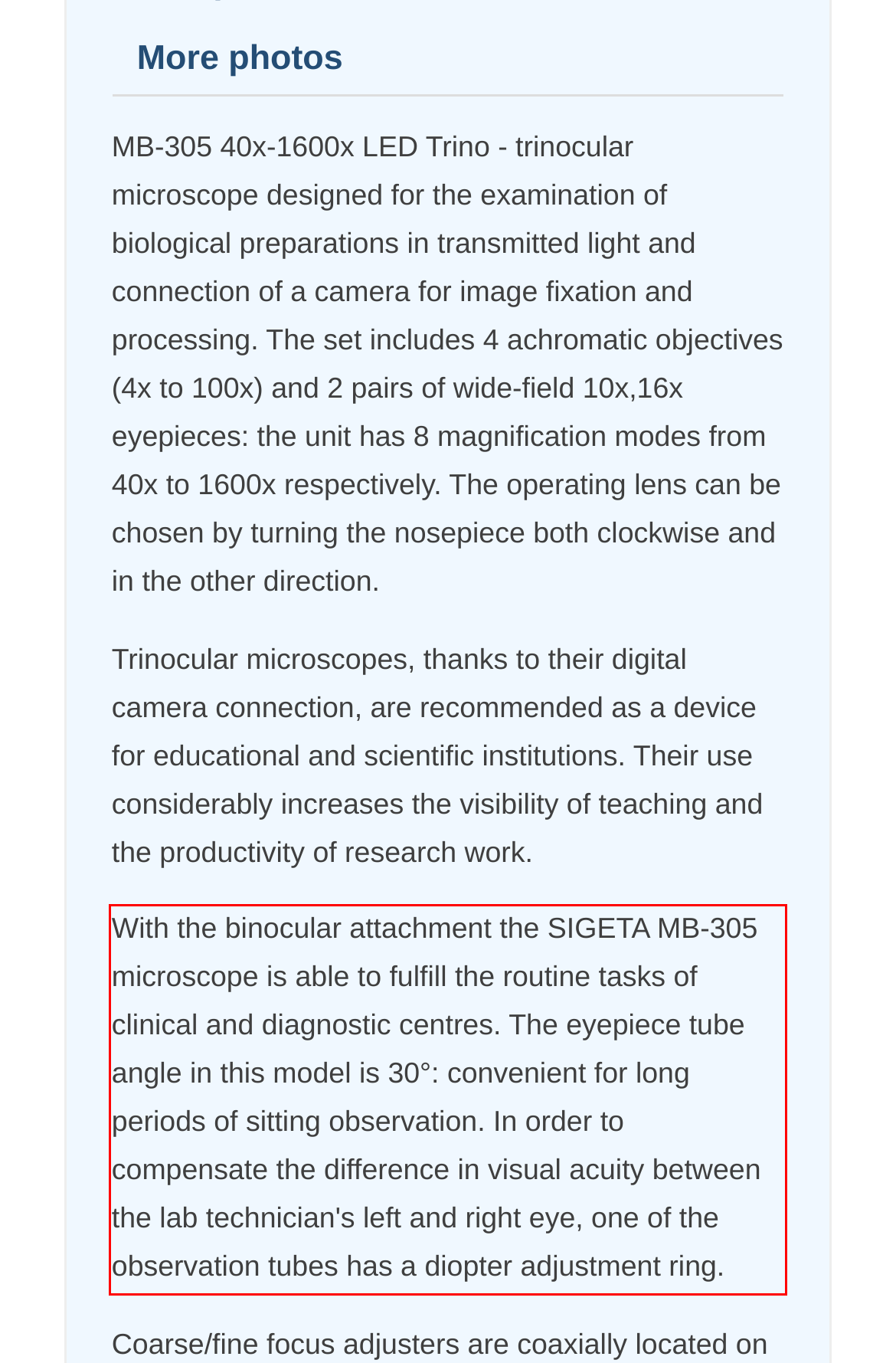Given a webpage screenshot with a red bounding box, perform OCR to read and deliver the text enclosed by the red bounding box.

With the binocular attachment the SIGETA MB-305 microscope is able to fulfill the routine tasks of clinical and diagnostic centres. The eyepiece tube angle in this model is 30°: convenient for long periods of sitting observation. In order to compensate the difference in visual acuity between the lab technician's left and right eye, one of the observation tubes has a diopter adjustment ring.